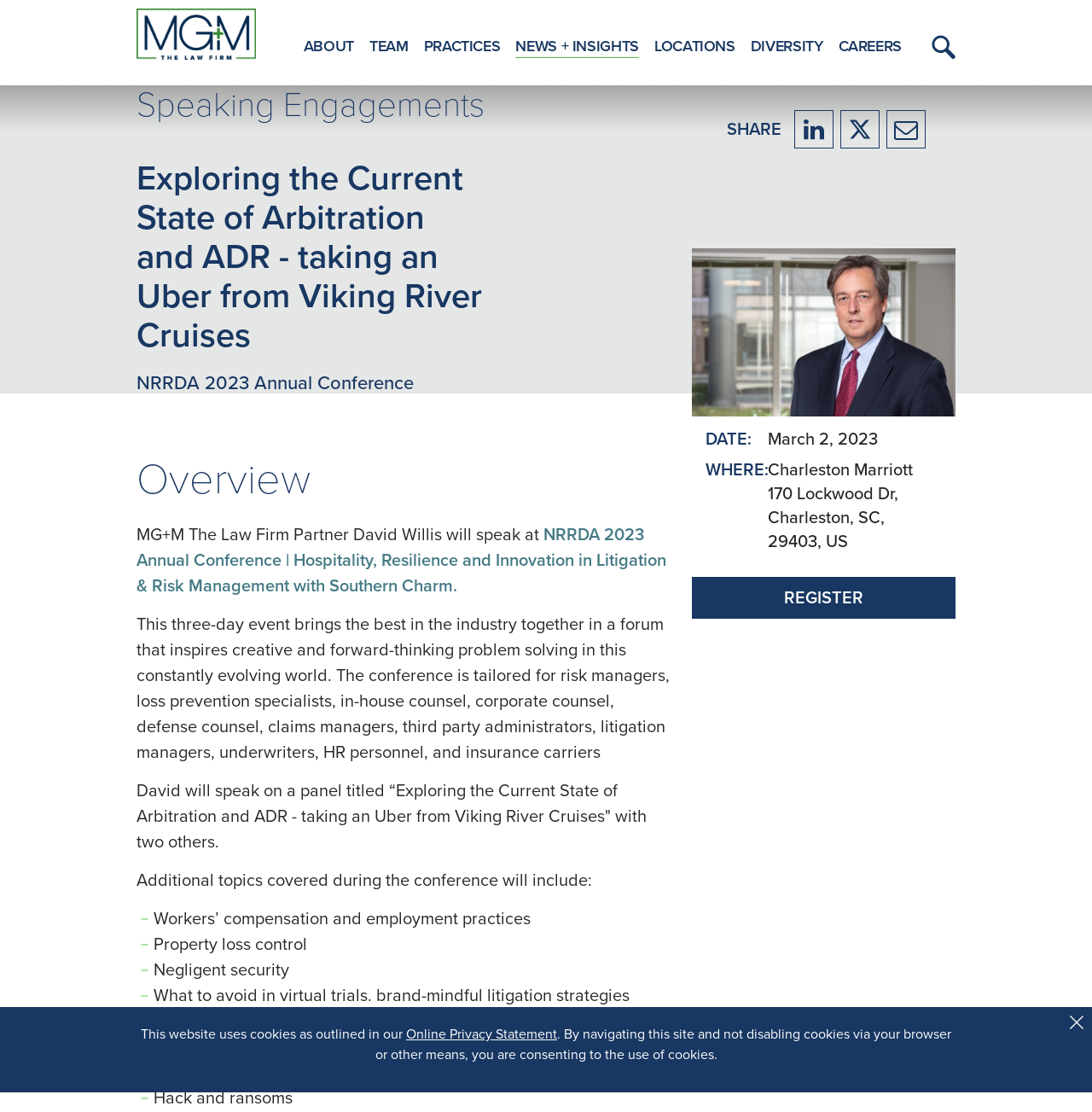Answer the question below with a single word or a brief phrase: 
What is the date of the NRRDA 2023 Annual Conference?

March 2, 2023